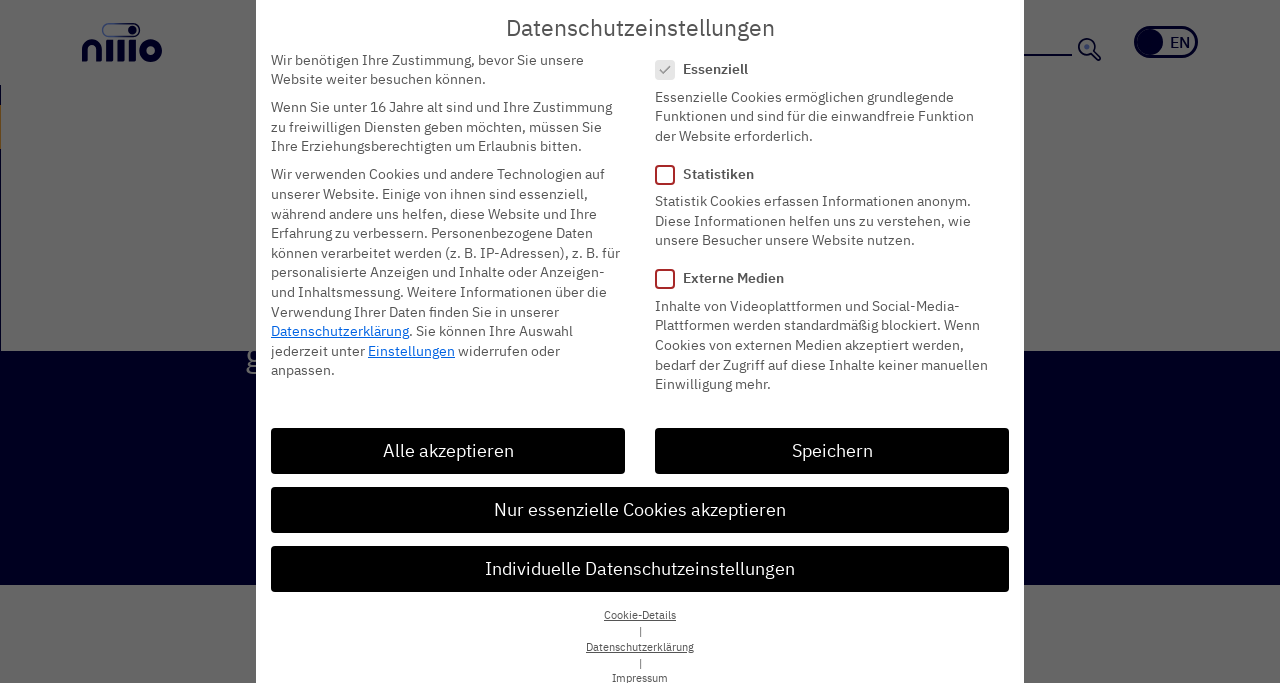Given the description Prev, predict the bounding box coordinates of the UI element. Ensure the coordinates are in the format (top-left x, top-left y, bottom-right x, bottom-right y) and all values are between 0 and 1.

None